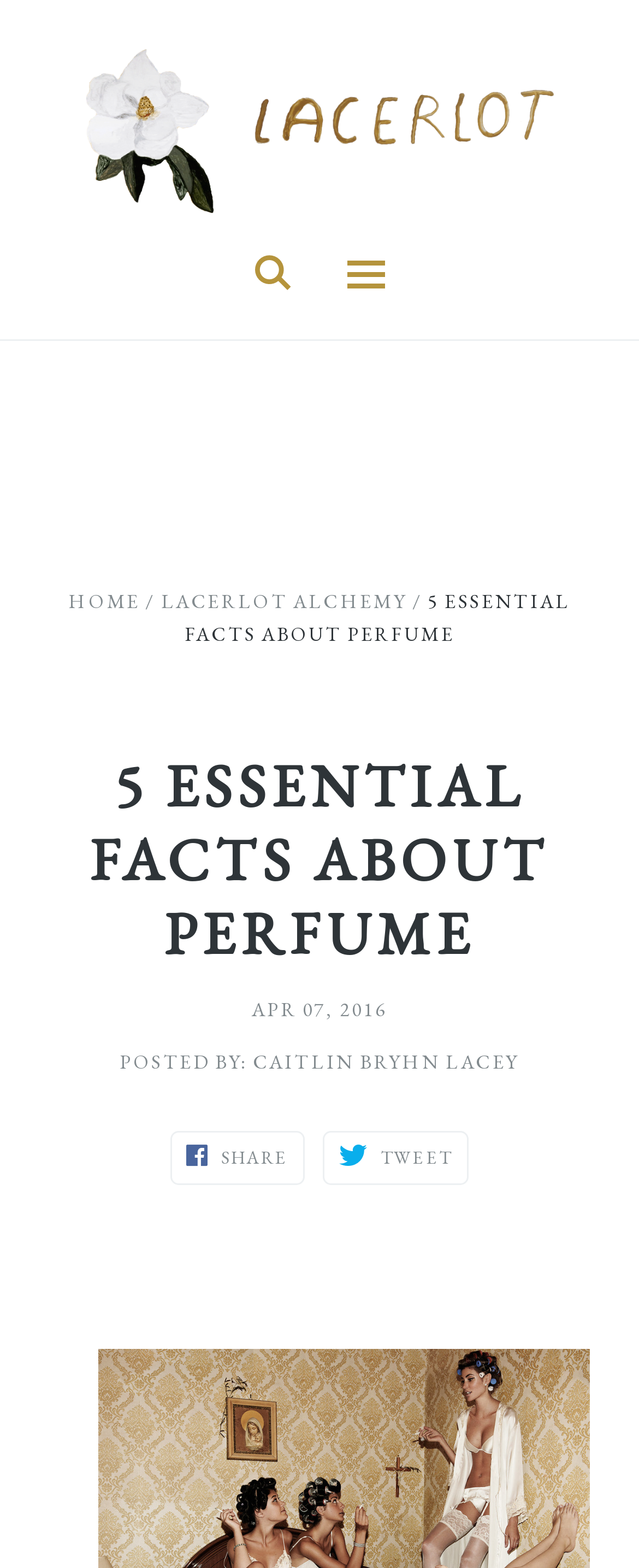Respond to the question with just a single word or phrase: 
What is the name of the website?

Lacerlot